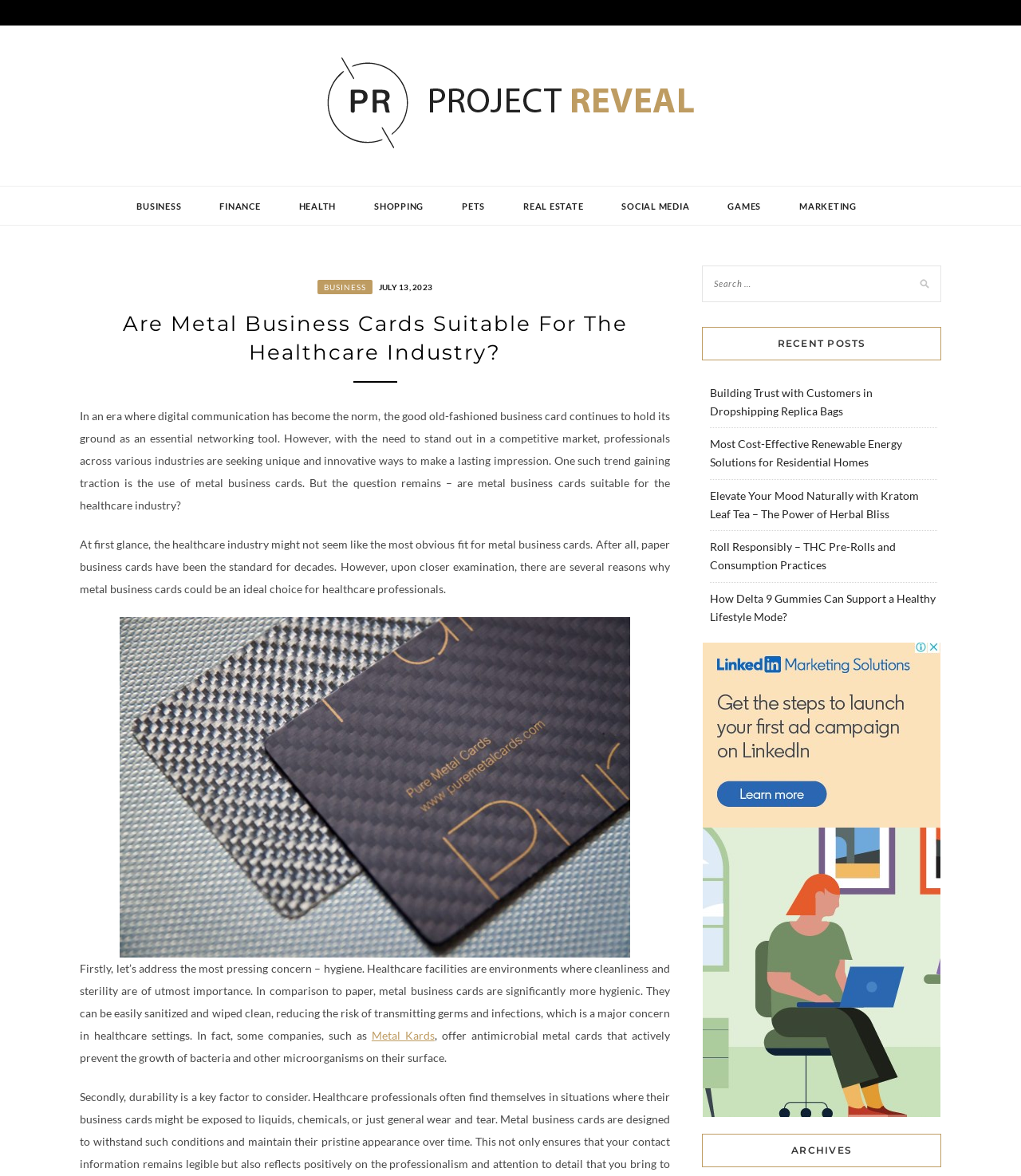Illustrate the webpage thoroughly, mentioning all important details.

The webpage is about Project Reveal, a platform that discusses various topics, including business, finance, health, and more. At the top, there is a logo and a link to Project Reveal, accompanied by a heading with the same text. Below this, there are several links to different categories, such as Business, Finance, Health, and others, arranged horizontally across the page.

The main content of the page is an article titled "Are Metal Business Cards Suitable For The Healthcare Industry?" The article begins with a heading and a brief introduction, followed by several paragraphs of text that discuss the use of metal business cards in the healthcare industry. The text is divided into sections, with headings and subheadings that break up the content.

To the right of the article, there is a search bar and a section titled "RECENT POSTS", which lists several links to other articles on the website. Below this, there is a section titled "ARCHIVES", but it does not contain any links or content.

Throughout the page, there are several images, including a logo for Project Reveal at the top and an image related to metal business cards in the article. The overall layout is organized, with clear headings and concise text, making it easy to navigate and read.